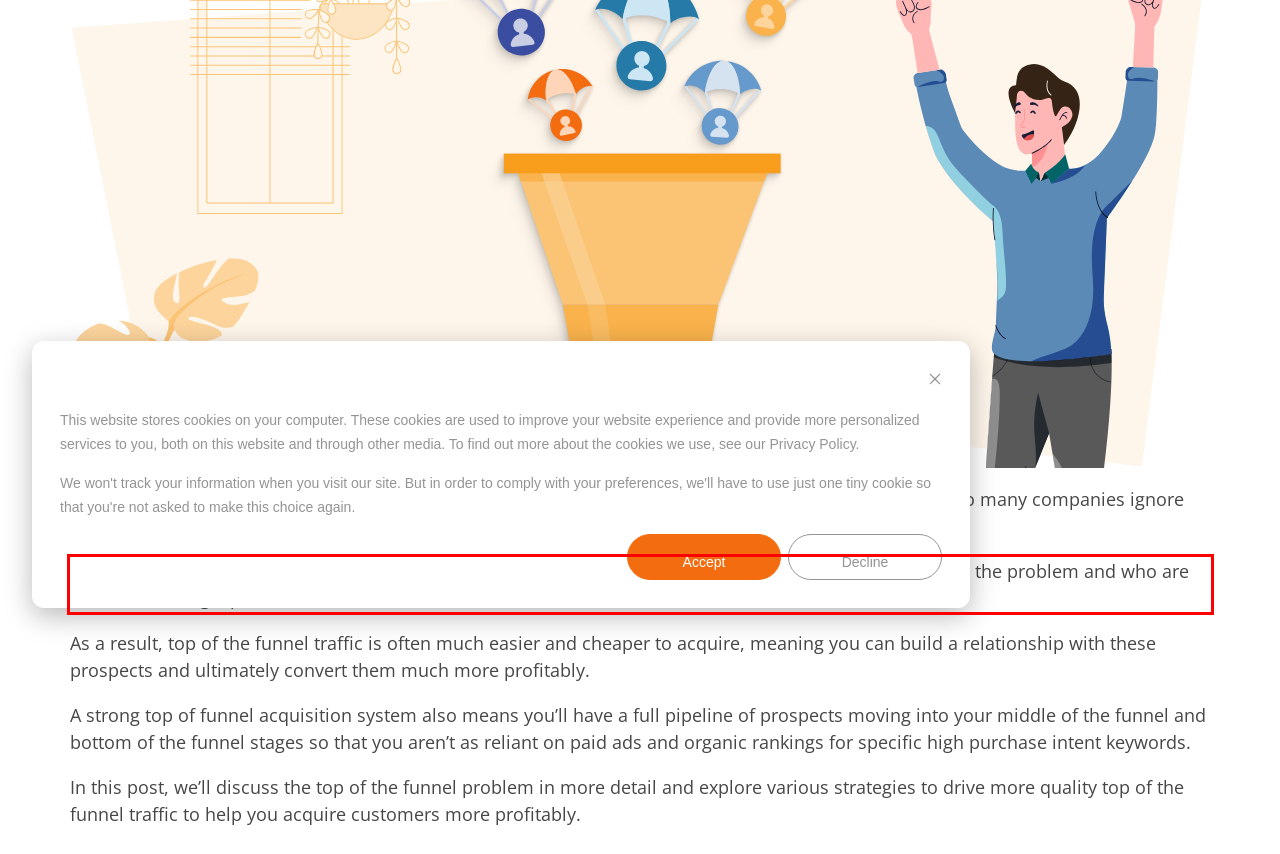Please look at the webpage screenshot and extract the text enclosed by the red bounding box.

Instead, most companies concentrate their resources on attracting prospects who are already educated on the problem and who are closer to making a purchase.